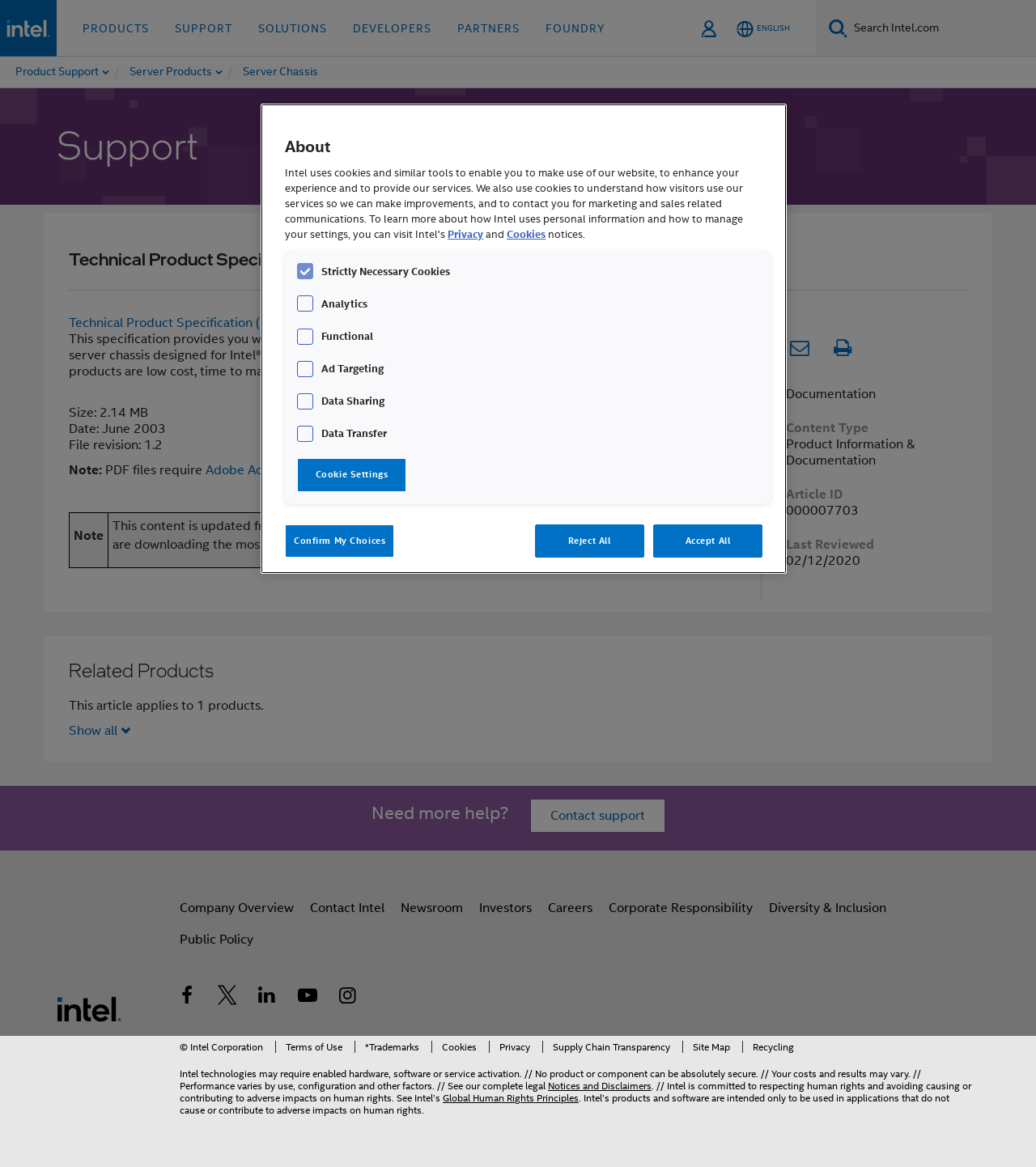Identify the coordinates of the bounding box for the element described below: "alt="Intel homepage"". Return the coordinates as four float numbers between 0 and 1: [left, top, right, bottom].

[0.006, 0.017, 0.048, 0.032]